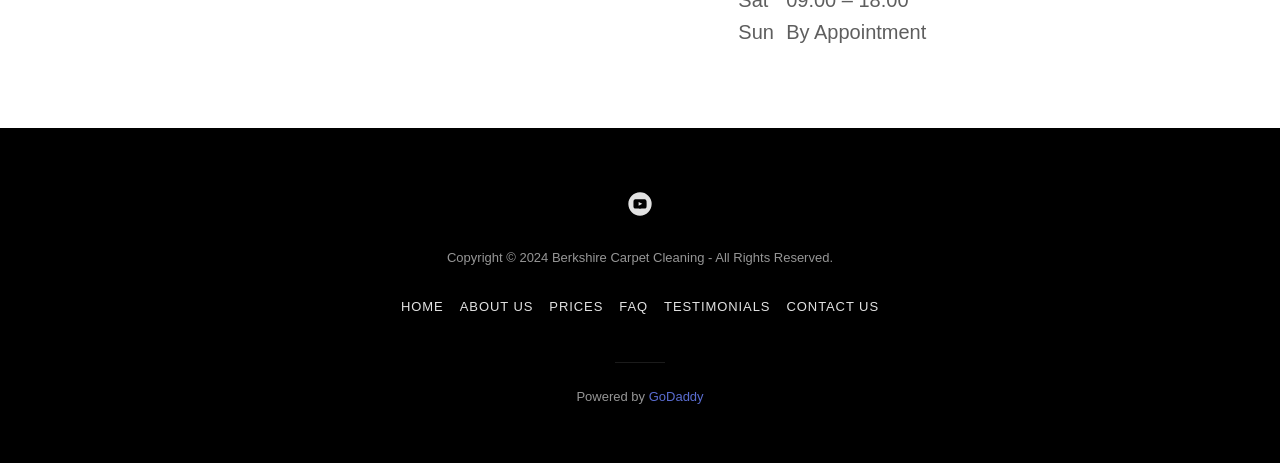Identify and provide the bounding box coordinates of the UI element described: "Prices". The coordinates should be formatted as [left, top, right, bottom], with each number being a float between 0 and 1.

[0.423, 0.629, 0.478, 0.695]